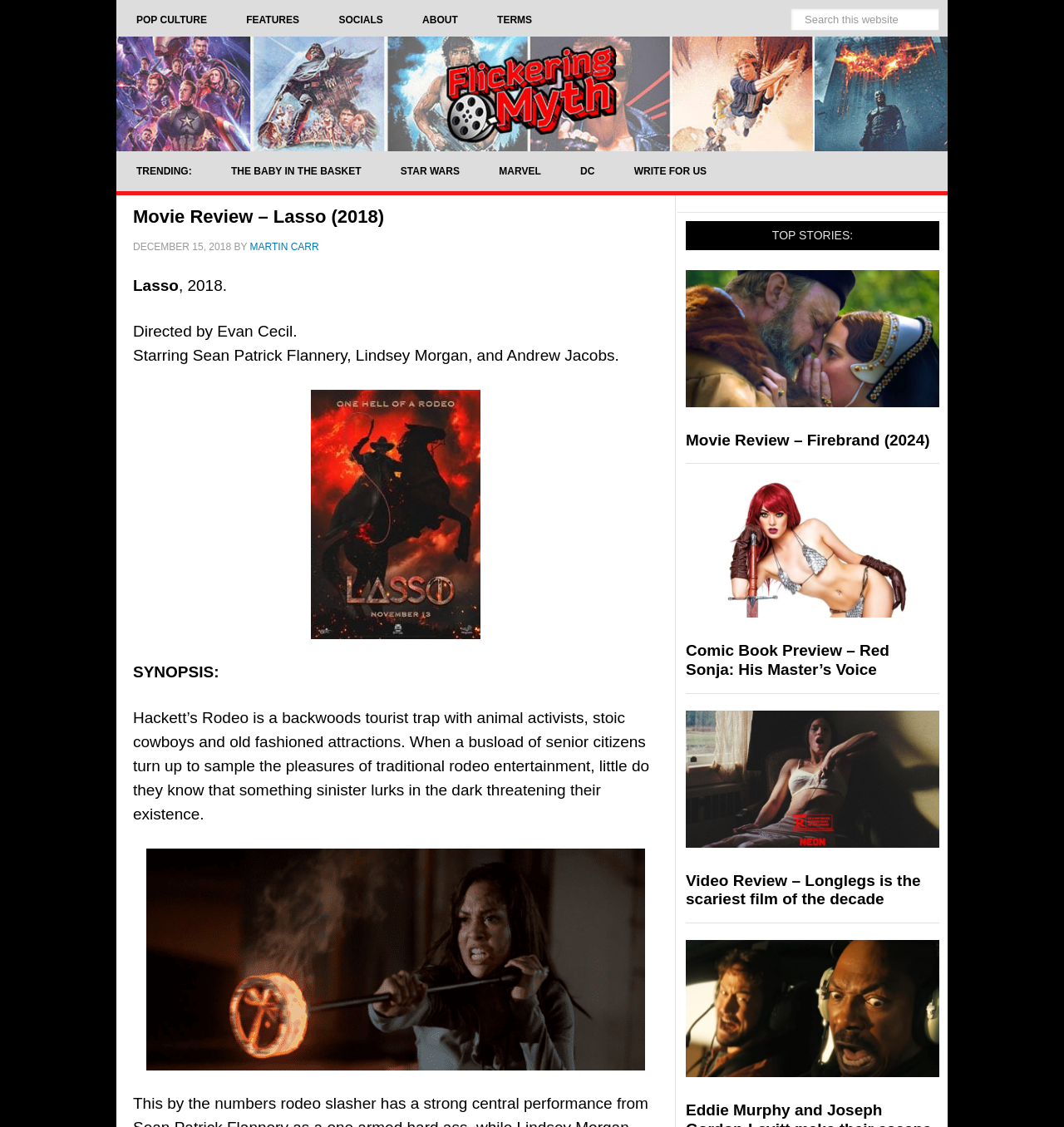Show me the bounding box coordinates of the clickable region to achieve the task as per the instruction: "Search this website".

[0.743, 0.007, 0.883, 0.027]